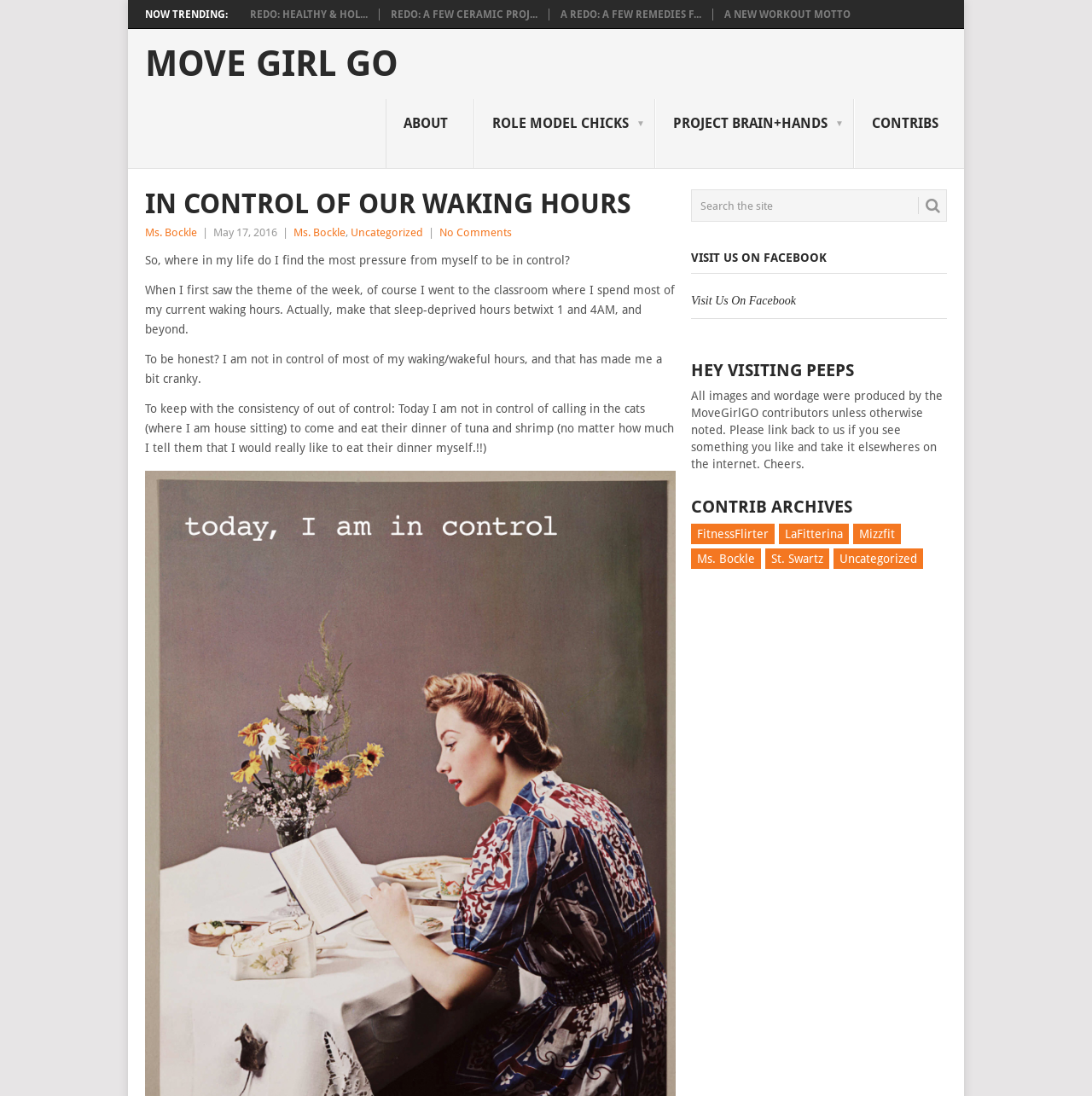Respond with a single word or short phrase to the following question: 
How many items are in the 'Uncategorized' category?

726